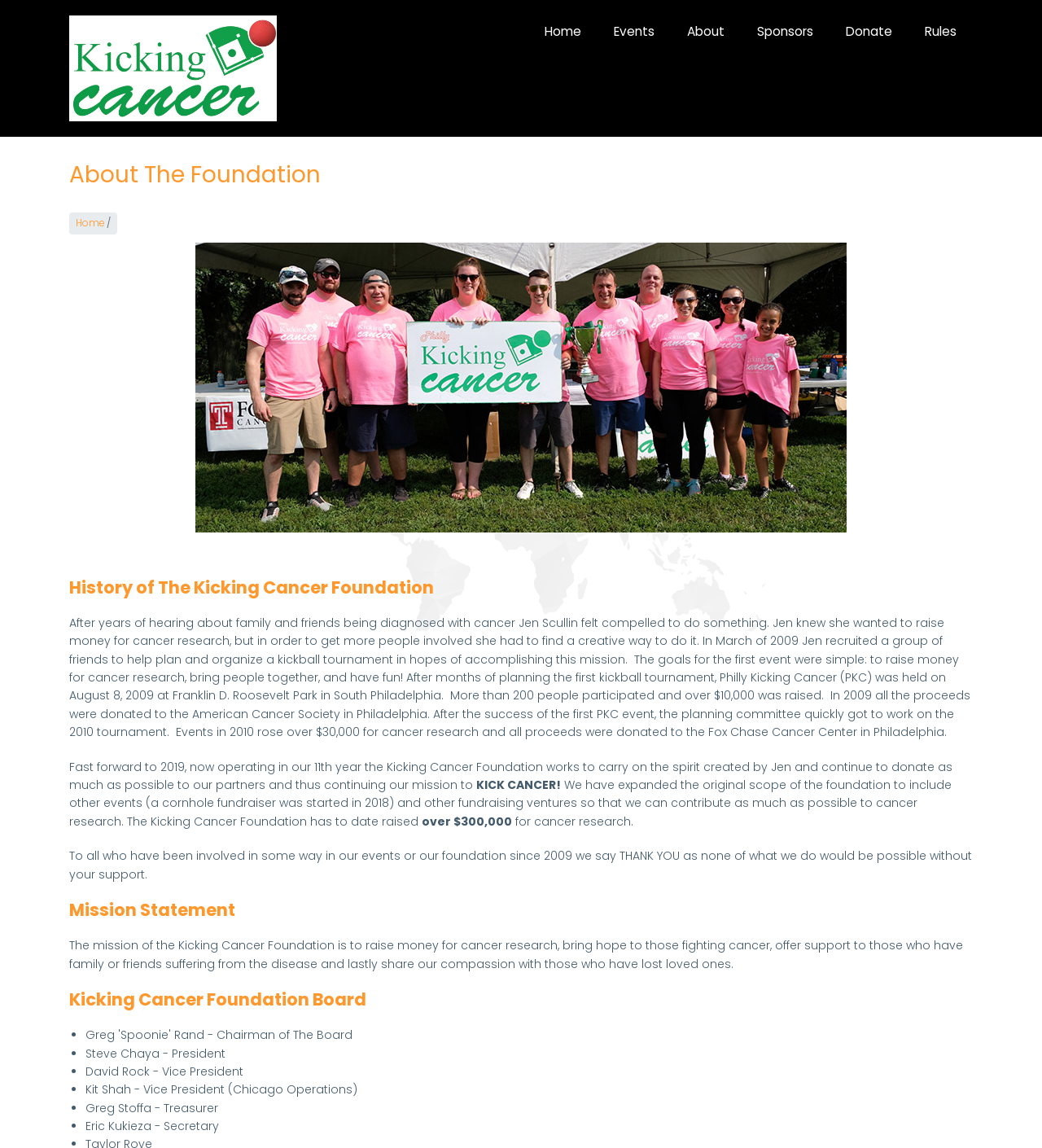What is the name of the foundation?
Please interpret the details in the image and answer the question thoroughly.

I inferred this answer by reading the heading 'About The Foundation' and the image description 'Kicking Cancer Foundation Board 2019', which suggests that the webpage is about a foundation called Kicking Cancer Foundation.